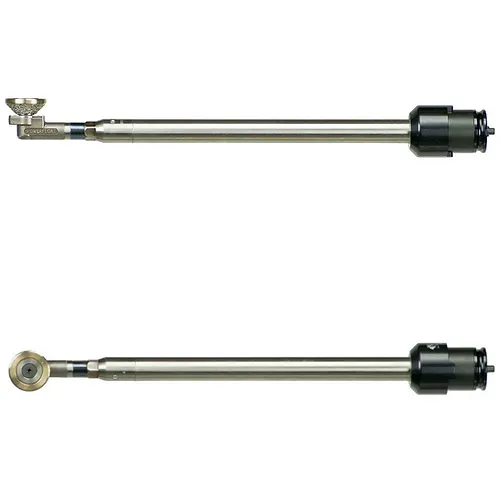What is the benefit of the shaft's durable construction?
Please provide a single word or phrase answer based on the image.

Reliability and efficiency